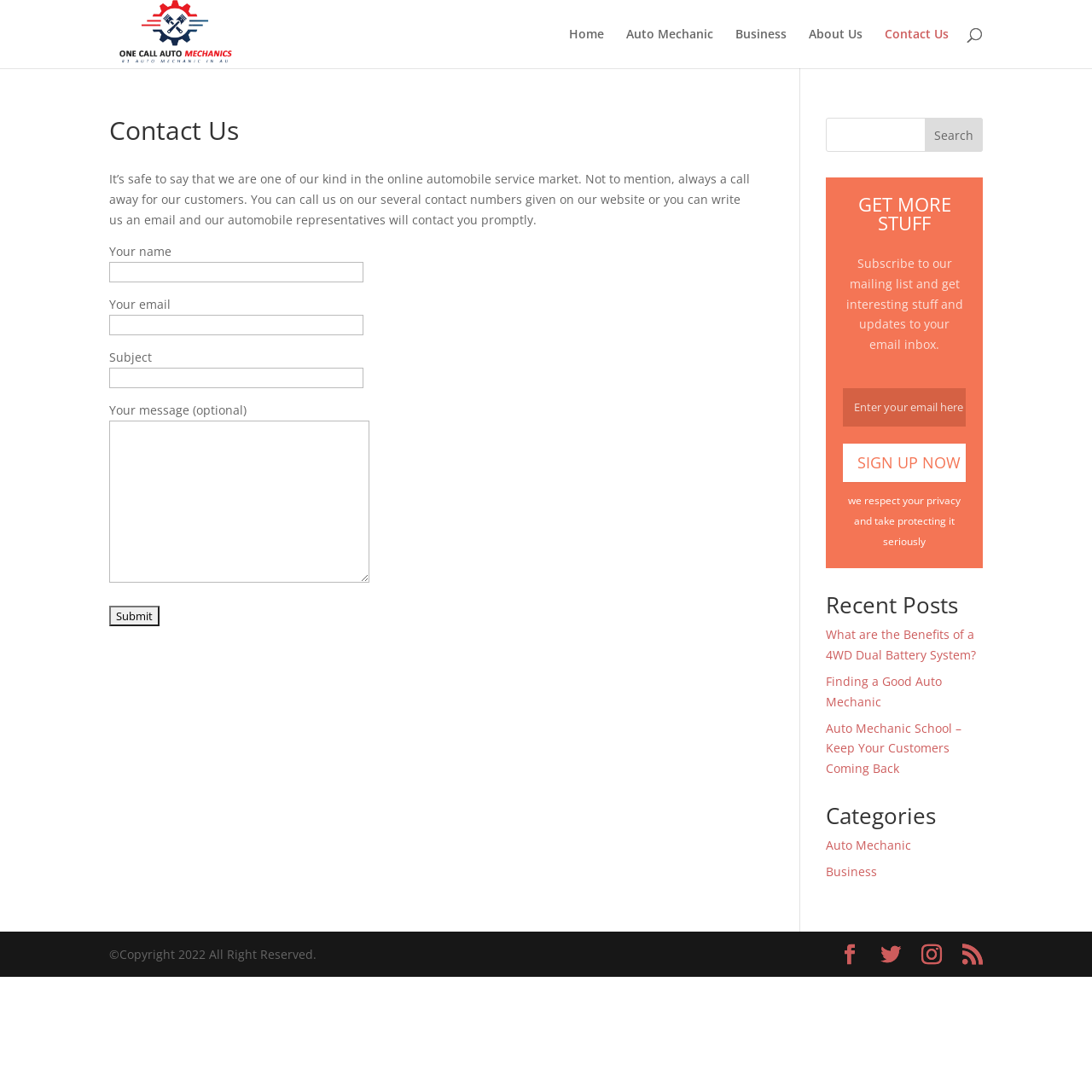Please identify the bounding box coordinates of the clickable region that I should interact with to perform the following instruction: "Sign up for the mailing list". The coordinates should be expressed as four float numbers between 0 and 1, i.e., [left, top, right, bottom].

[0.772, 0.406, 0.884, 0.441]